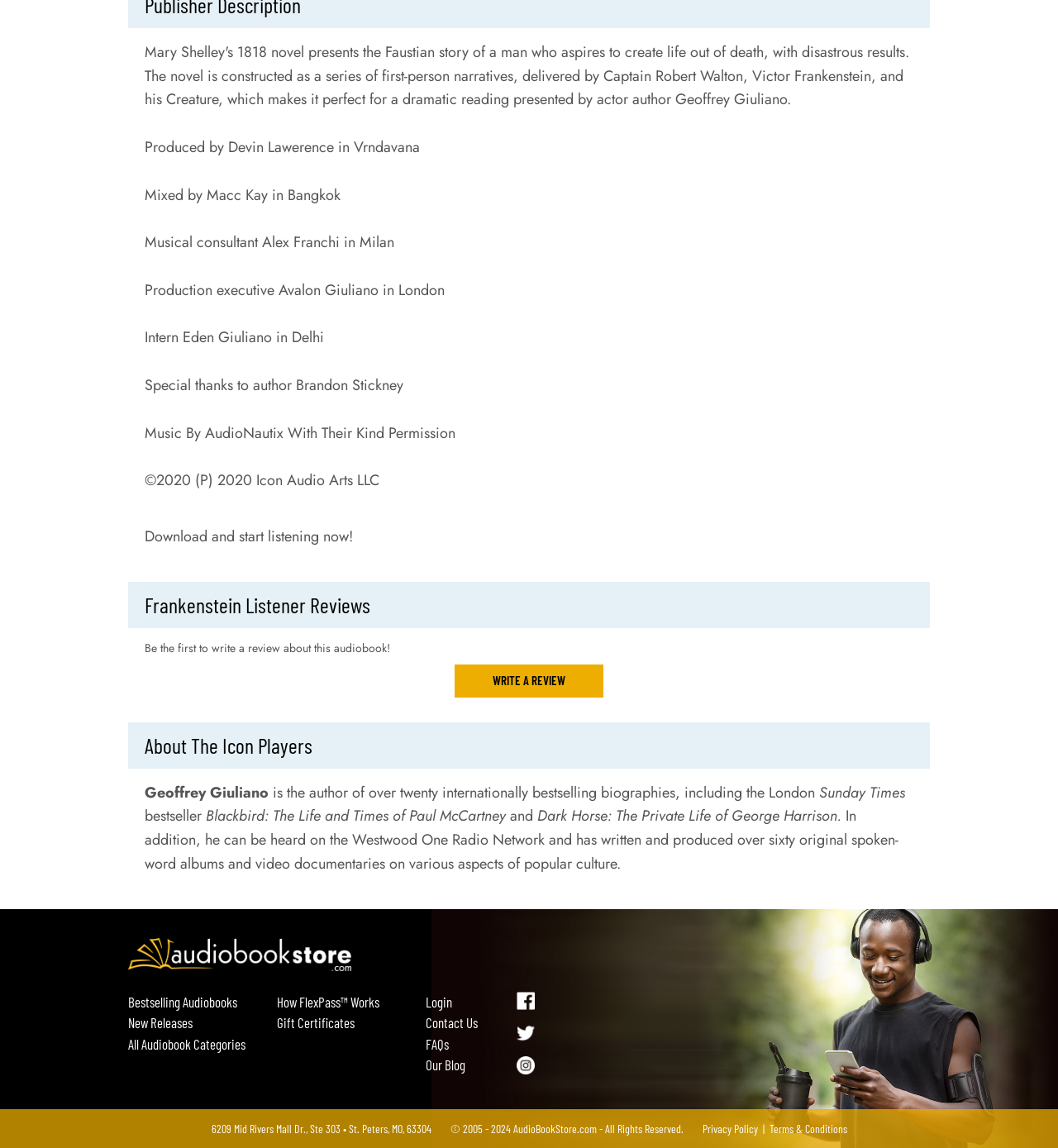Specify the bounding box coordinates of the area to click in order to execute this command: 'Write a review'. The coordinates should consist of four float numbers ranging from 0 to 1, and should be formatted as [left, top, right, bottom].

[0.43, 0.578, 0.57, 0.607]